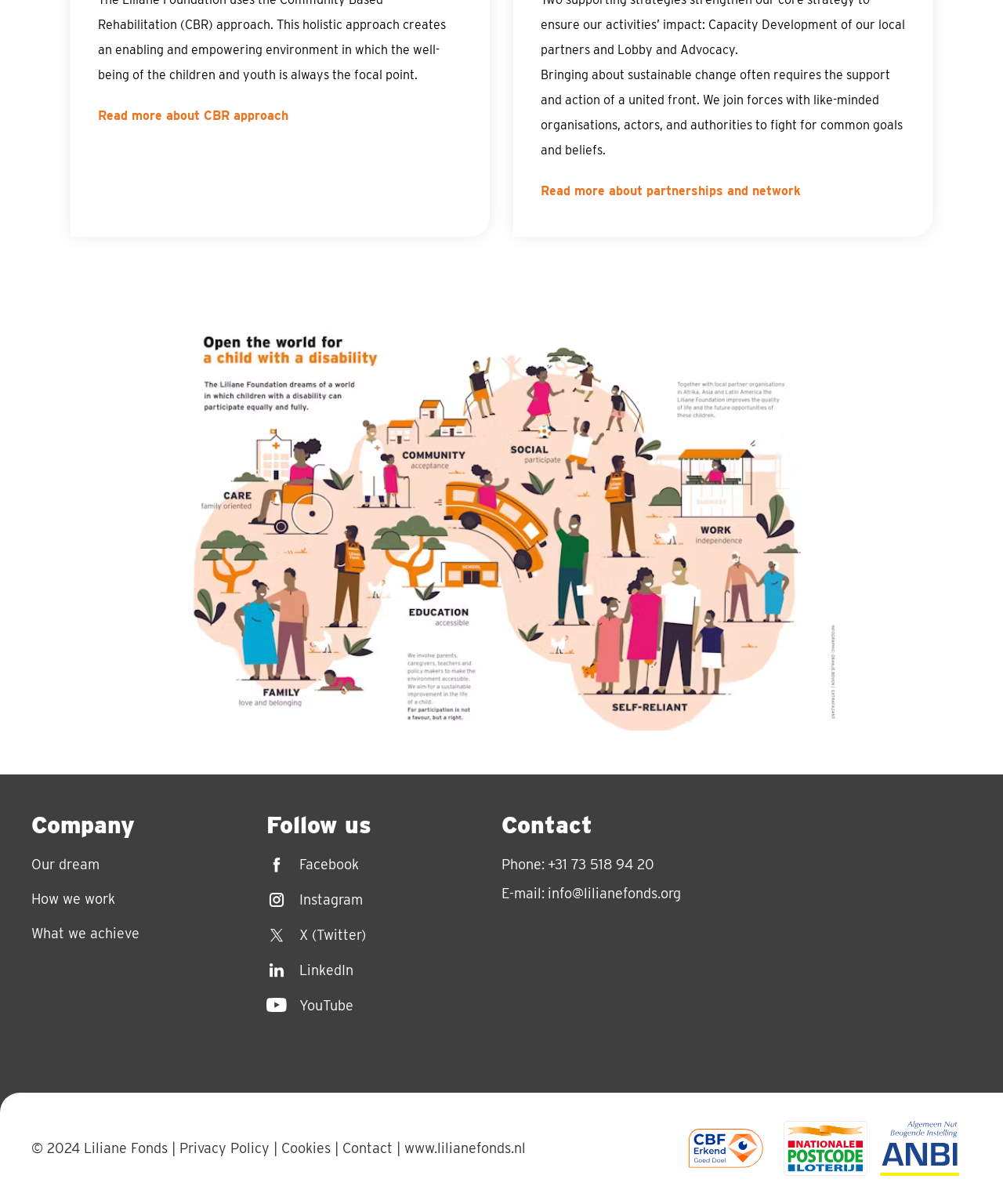Please give the bounding box coordinates of the area that should be clicked to fulfill the following instruction: "Read more about CBR approach". The coordinates should be in the format of four float numbers from 0 to 1, i.e., [left, top, right, bottom].

[0.098, 0.09, 0.288, 0.102]